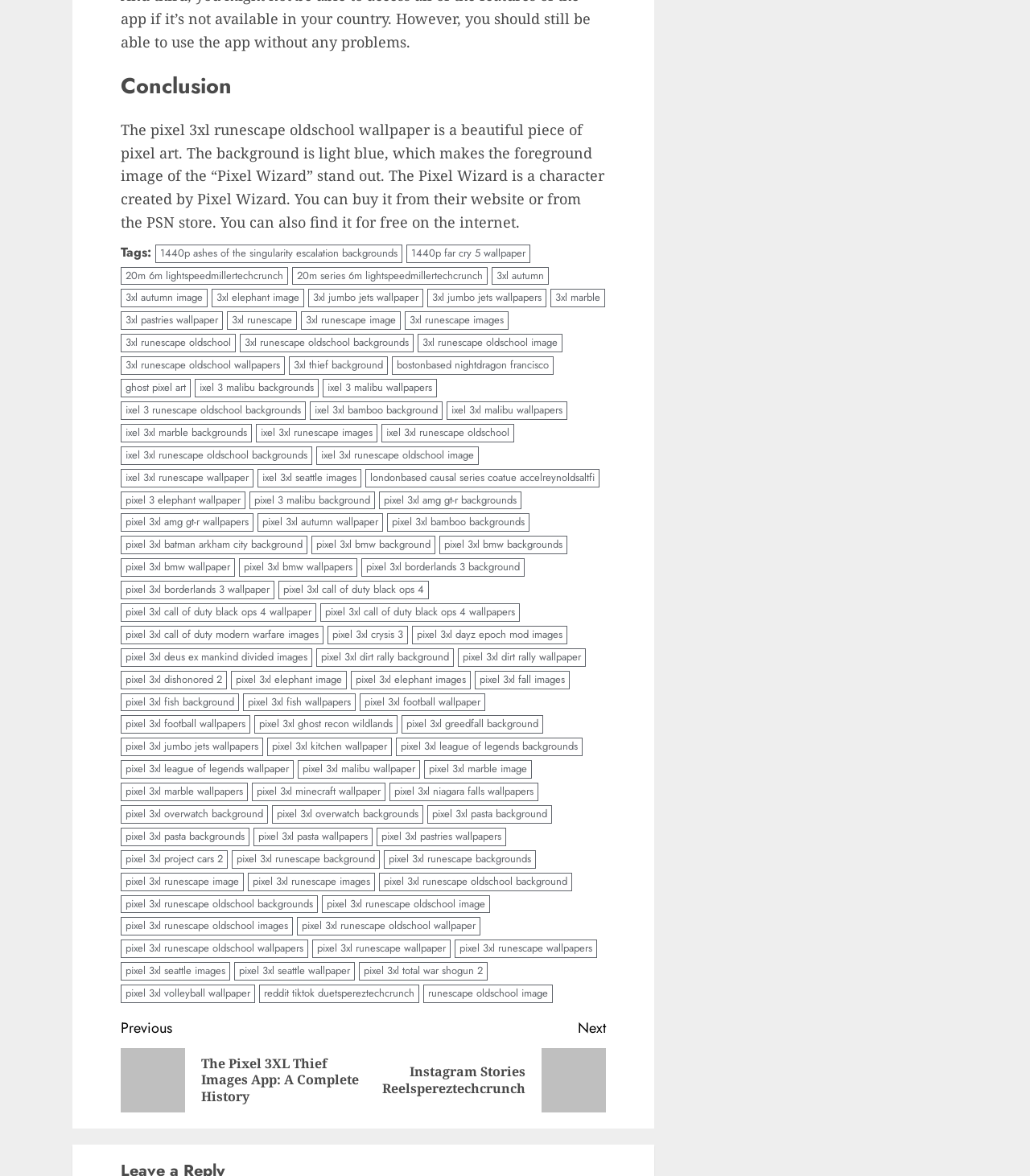Using the given element description, provide the bounding box coordinates (top-left x, top-left y, bottom-right x, bottom-right y) for the corresponding UI element in the screenshot: pixel 3xl amg gt-r backgrounds

[0.368, 0.418, 0.506, 0.433]